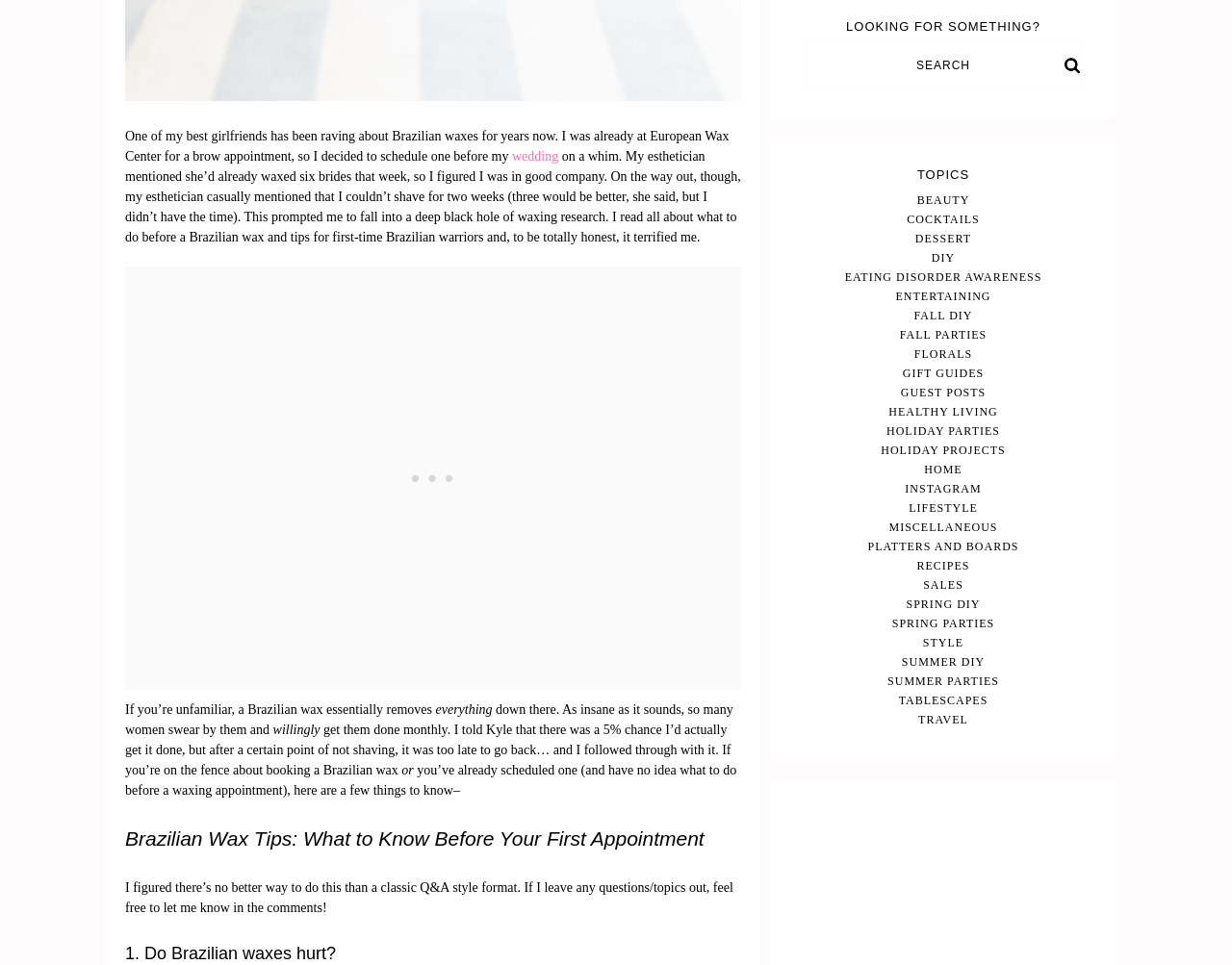Identify the bounding box coordinates for the element that needs to be clicked to fulfill this instruction: "explore ENTERTAINING topic". Provide the coordinates in the format of four float numbers between 0 and 1: [left, top, right, bottom].

[0.727, 0.3, 0.804, 0.314]